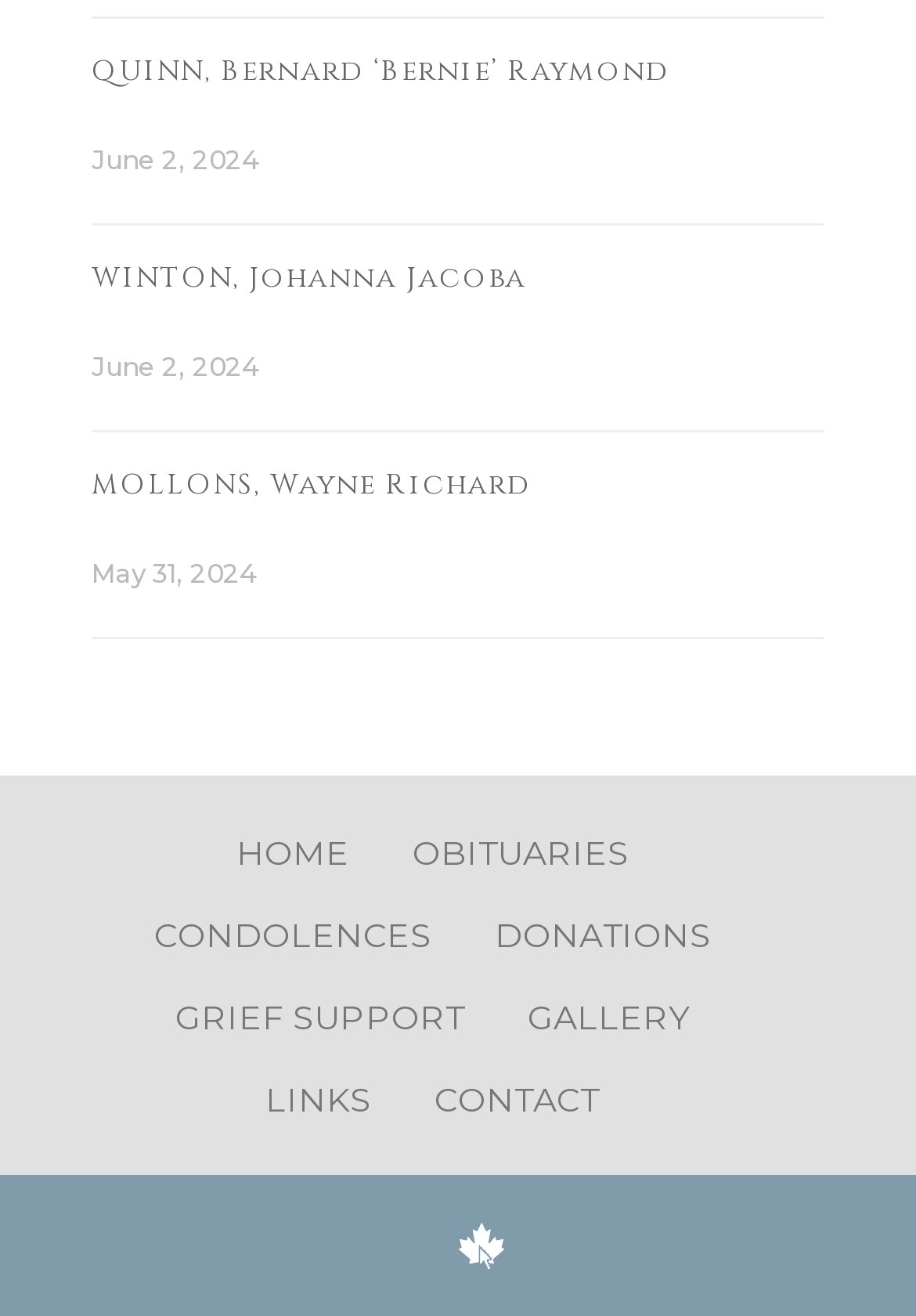Show me the bounding box coordinates of the clickable region to achieve the task as per the instruction: "view obituary of QUINN, Bernard ‘Bernie’ Raymond".

[0.1, 0.039, 0.731, 0.068]